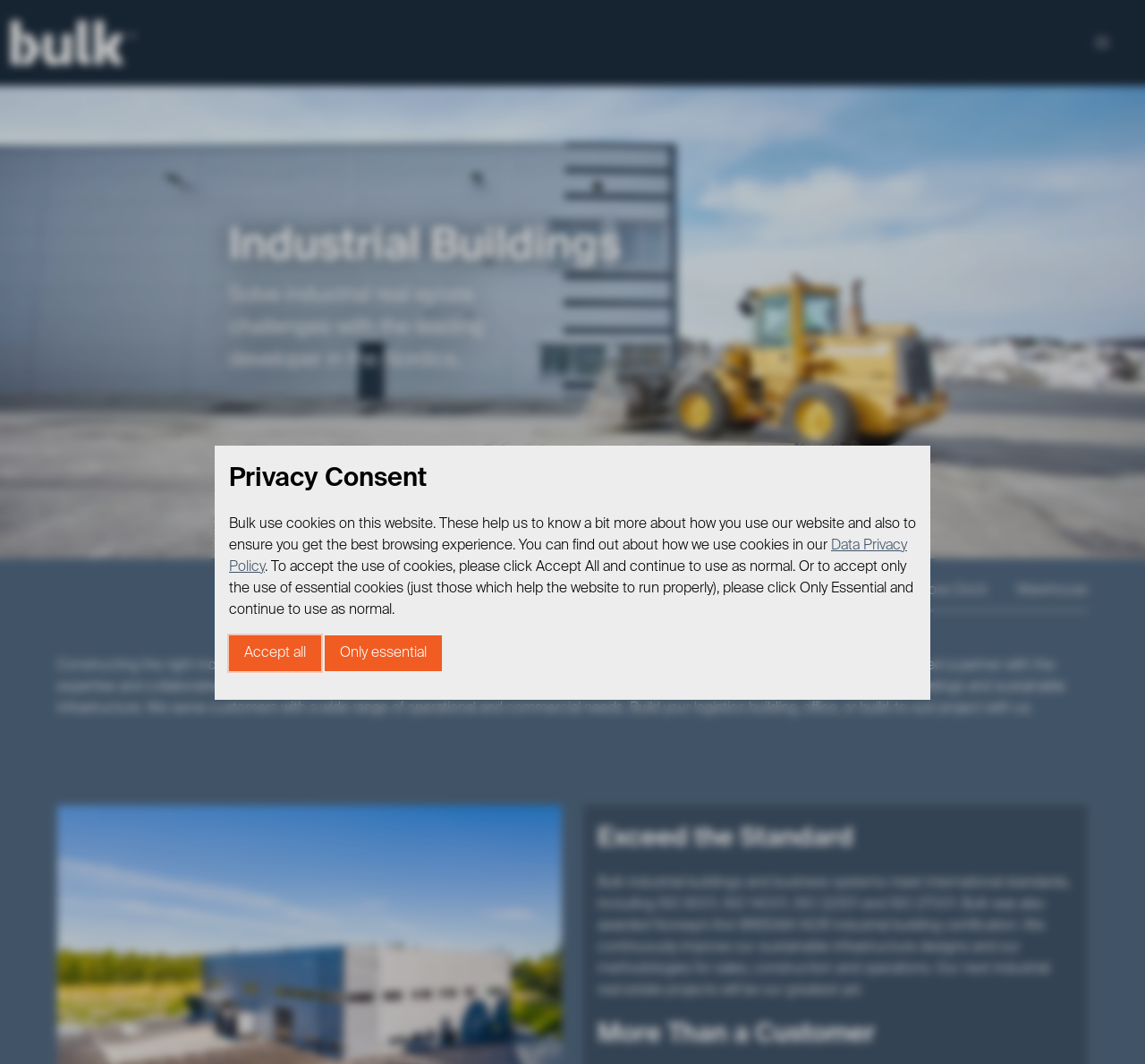Can you find the bounding box coordinates for the element to click on to achieve the instruction: "click the Only essential button"?

[0.284, 0.597, 0.386, 0.63]